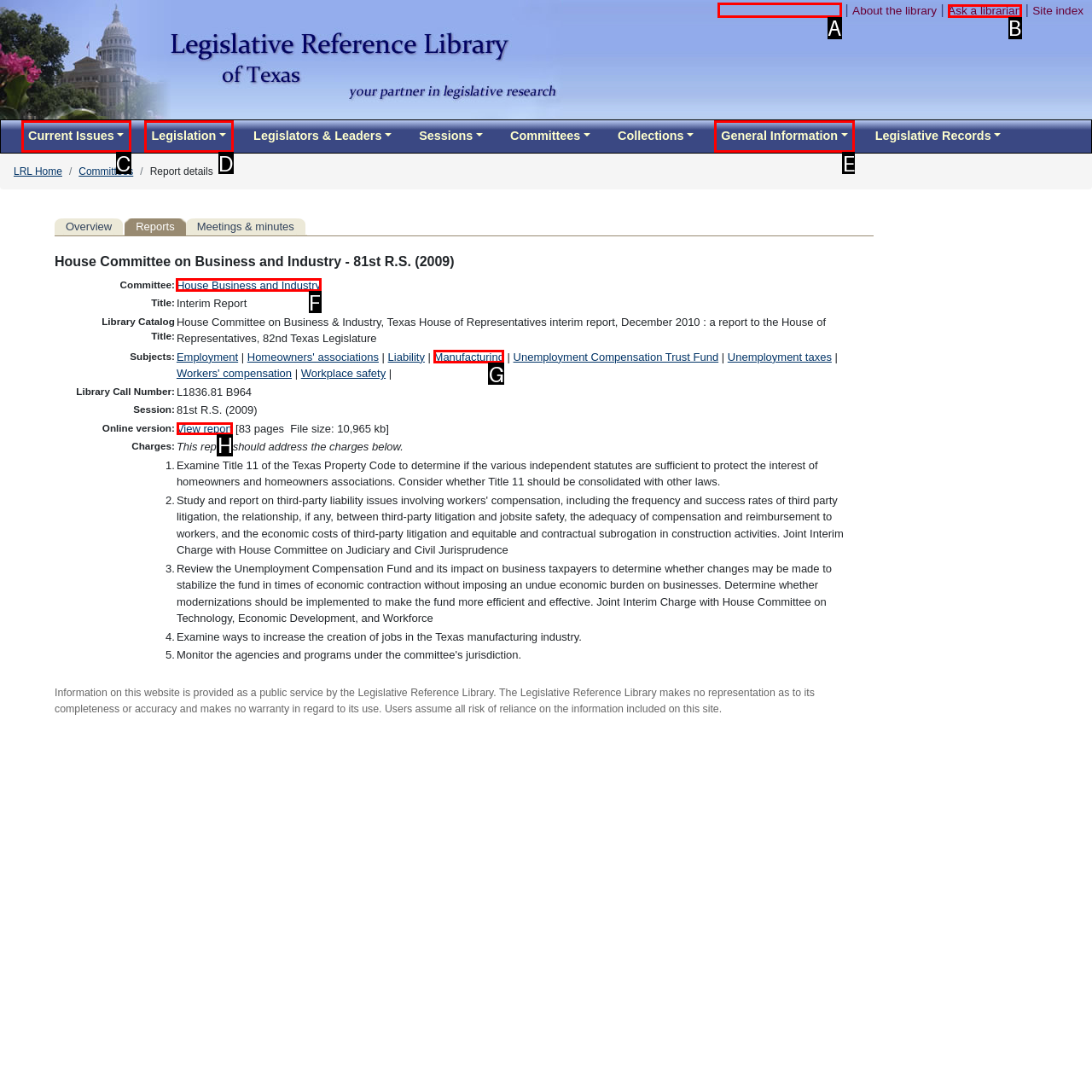To perform the task "View the report", which UI element's letter should you select? Provide the letter directly.

H